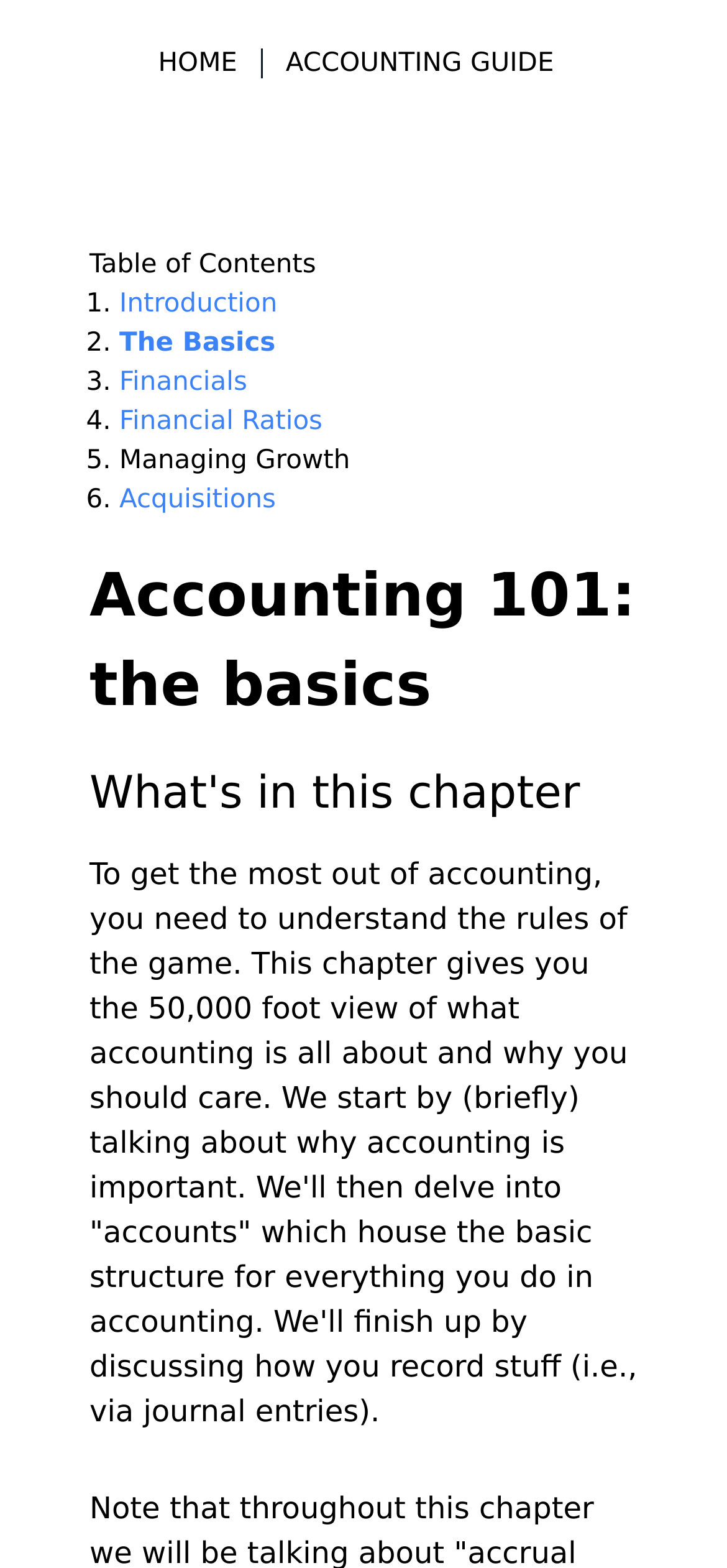Specify the bounding box coordinates of the element's region that should be clicked to achieve the following instruction: "view accounting guide". The bounding box coordinates consist of four float numbers between 0 and 1, in the format [left, top, right, bottom].

[0.372, 0.031, 0.782, 0.05]